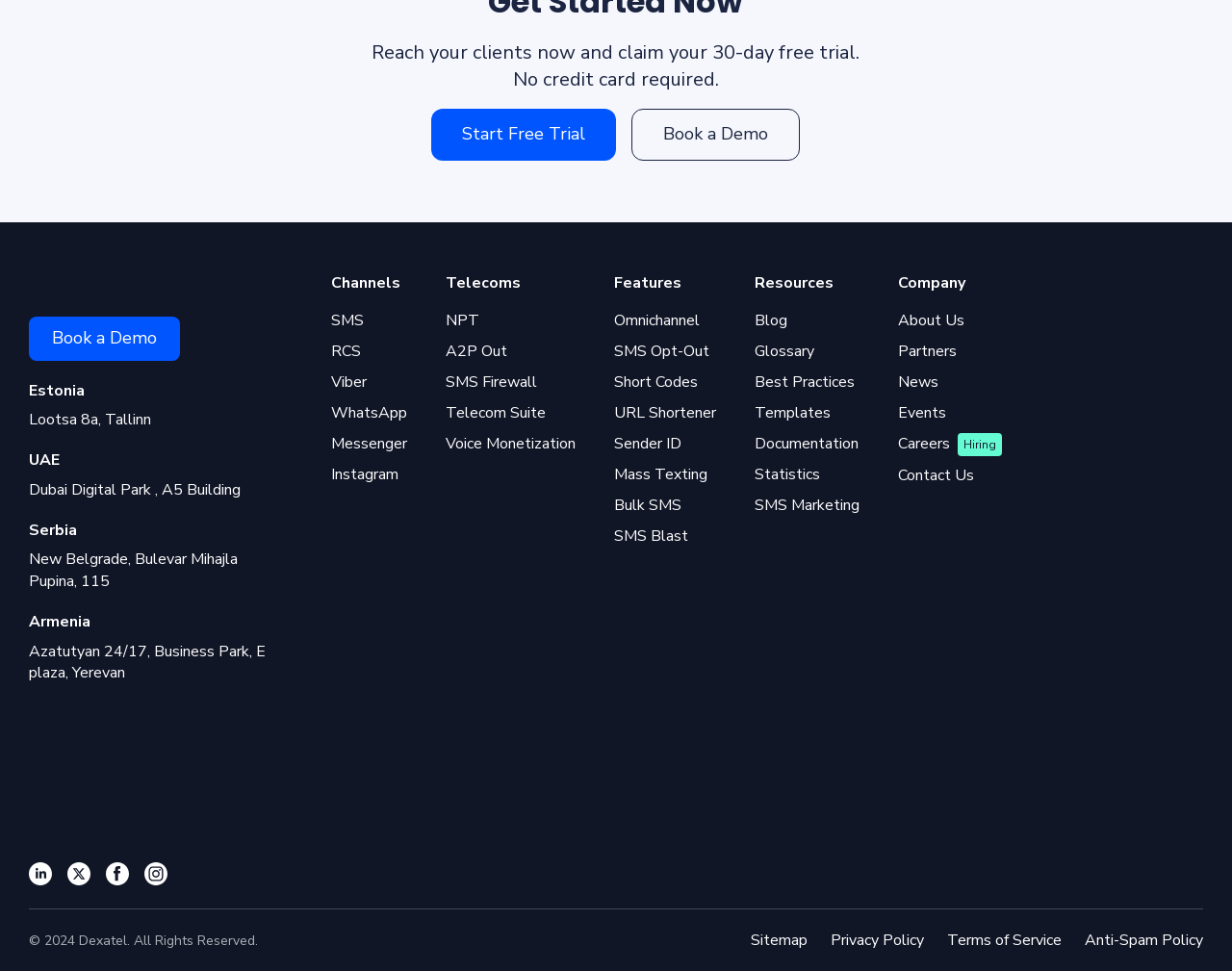Point out the bounding box coordinates of the section to click in order to follow this instruction: "Book a demo".

[0.513, 0.112, 0.65, 0.165]